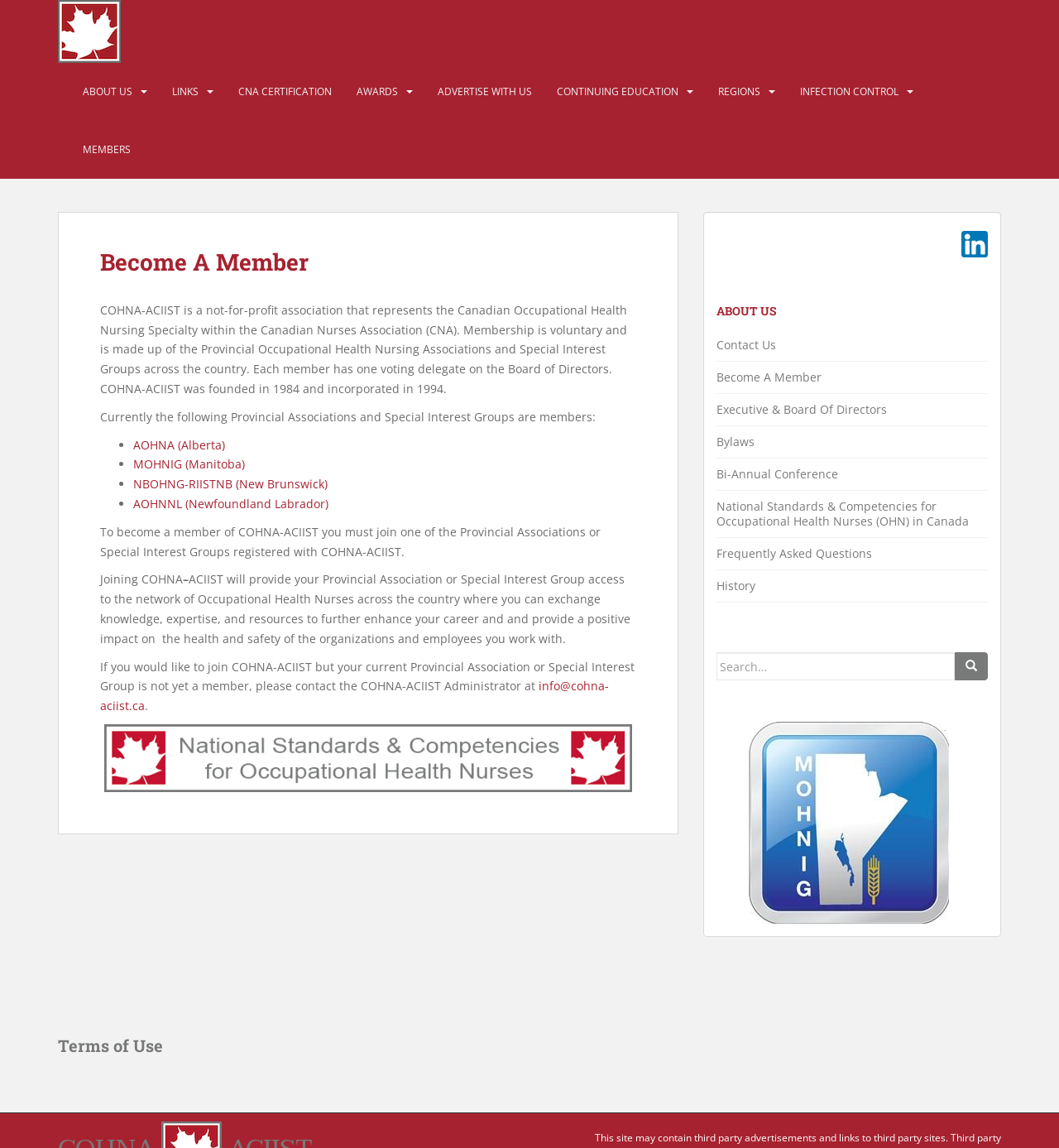Please find the bounding box coordinates of the element's region to be clicked to carry out this instruction: "Click on ABOUT US".

[0.078, 0.066, 0.125, 0.094]